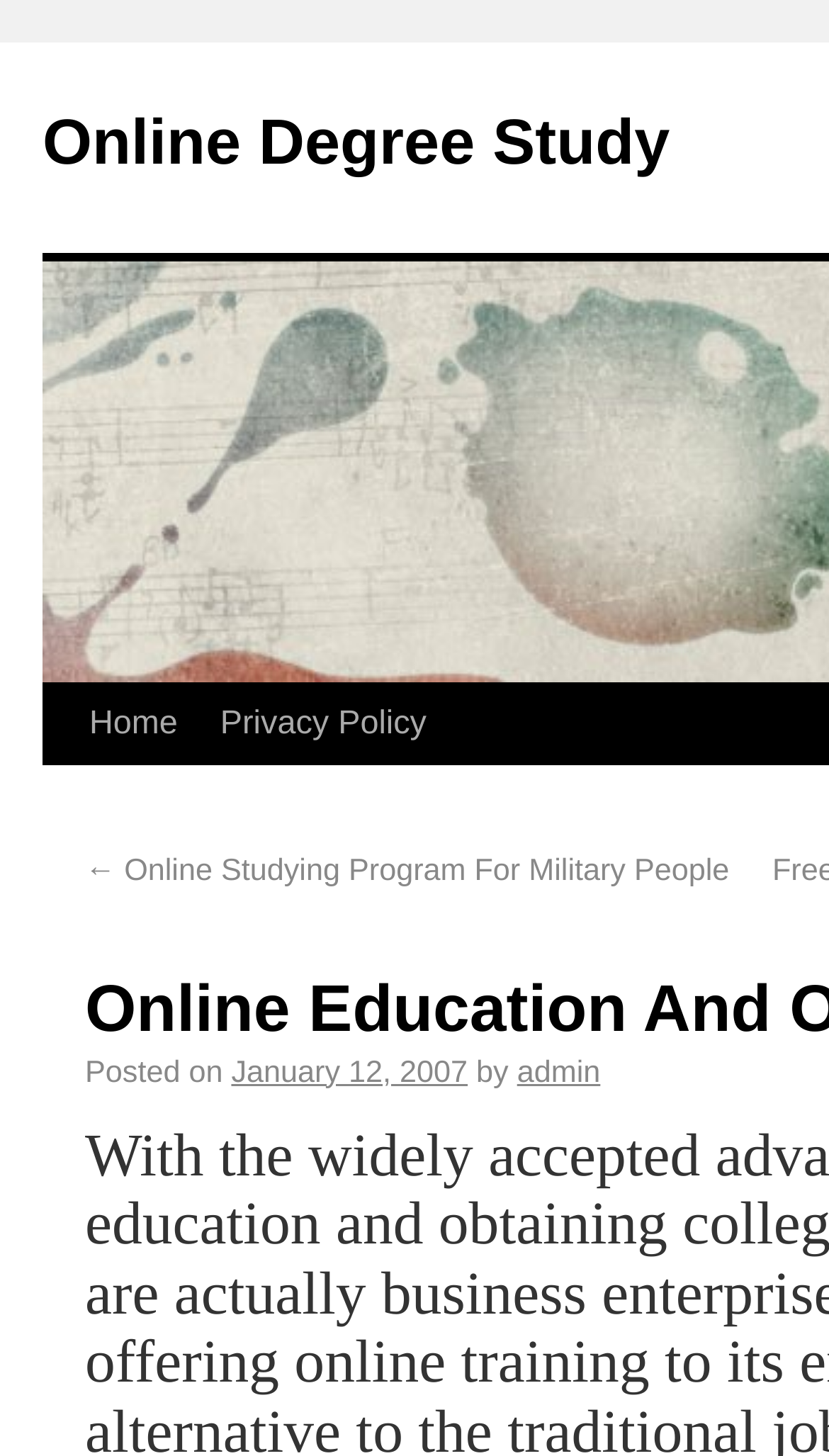Analyze and describe the webpage in a detailed narrative.

The webpage is about online education and online training, with a focus on online degree study. At the top, there is a prominent link to "Online Degree Study" that takes up most of the width. Below this, there are two links, "Home" and "Privacy Policy", positioned side by side. 

Further down, there is a section that appears to be a blog post or article. It has a link to a previous post, "← Online Studying Program For Military People", which is positioned on the left. To the right of this link, there is a line of text that includes the posting date, "January 12, 2007", and the author, "admin". The posting date and author are separated by a "by" label.